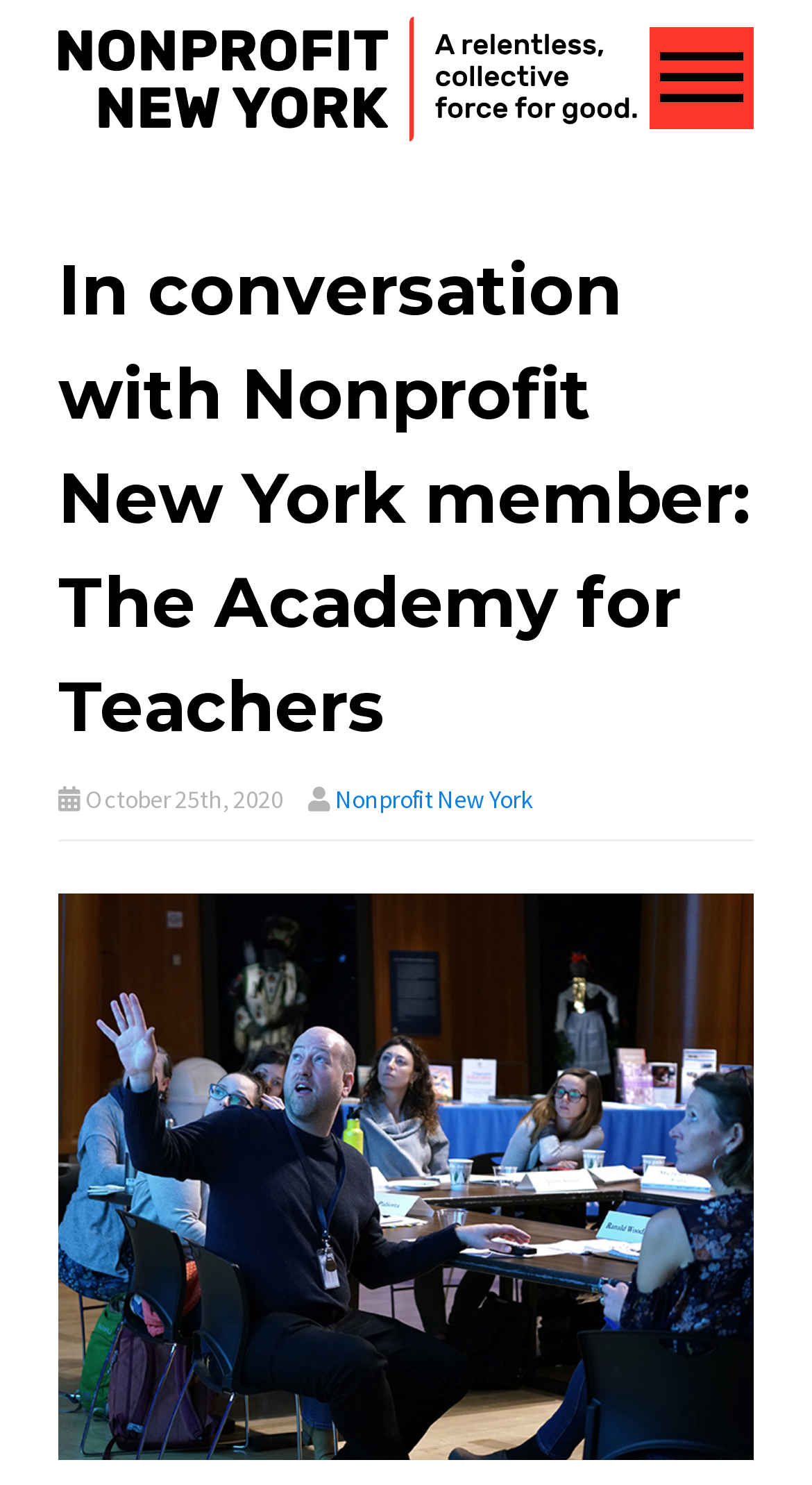What is the topic of the conversation mentioned on the webpage? Refer to the image and provide a one-word or short phrase answer.

The Academy for Teachers